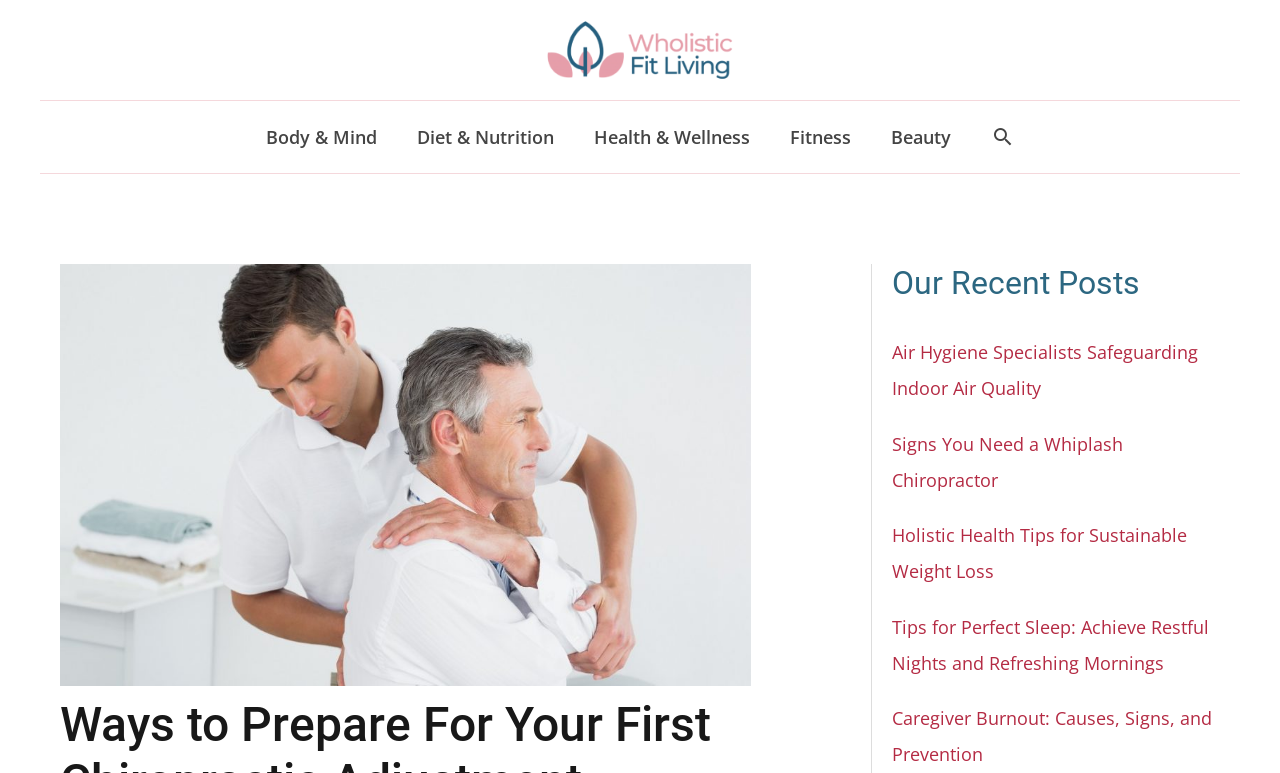How many recent posts are listed on the webpage?
Based on the image, provide your answer in one word or phrase.

5